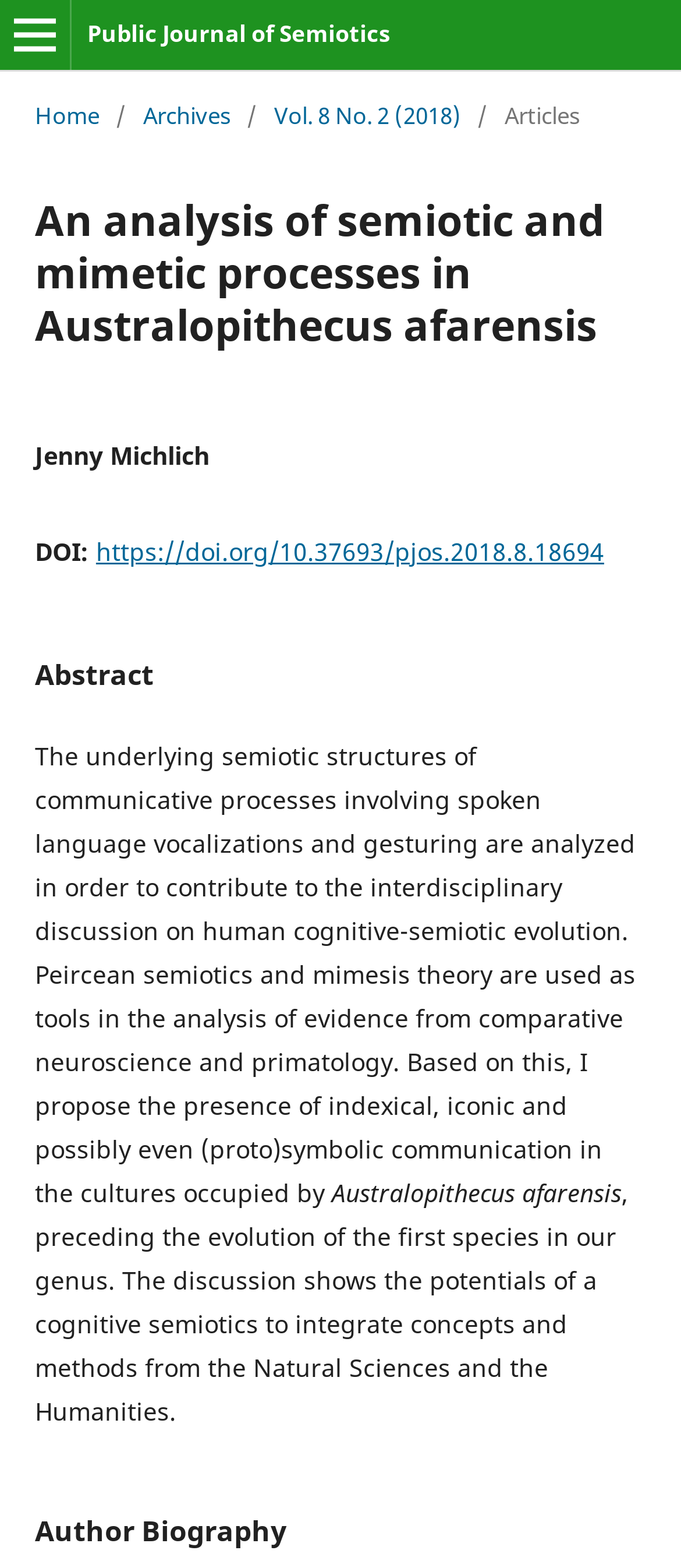Please extract the title of the webpage.

An analysis of semiotic and mimetic processes in Australopithecus afarensis